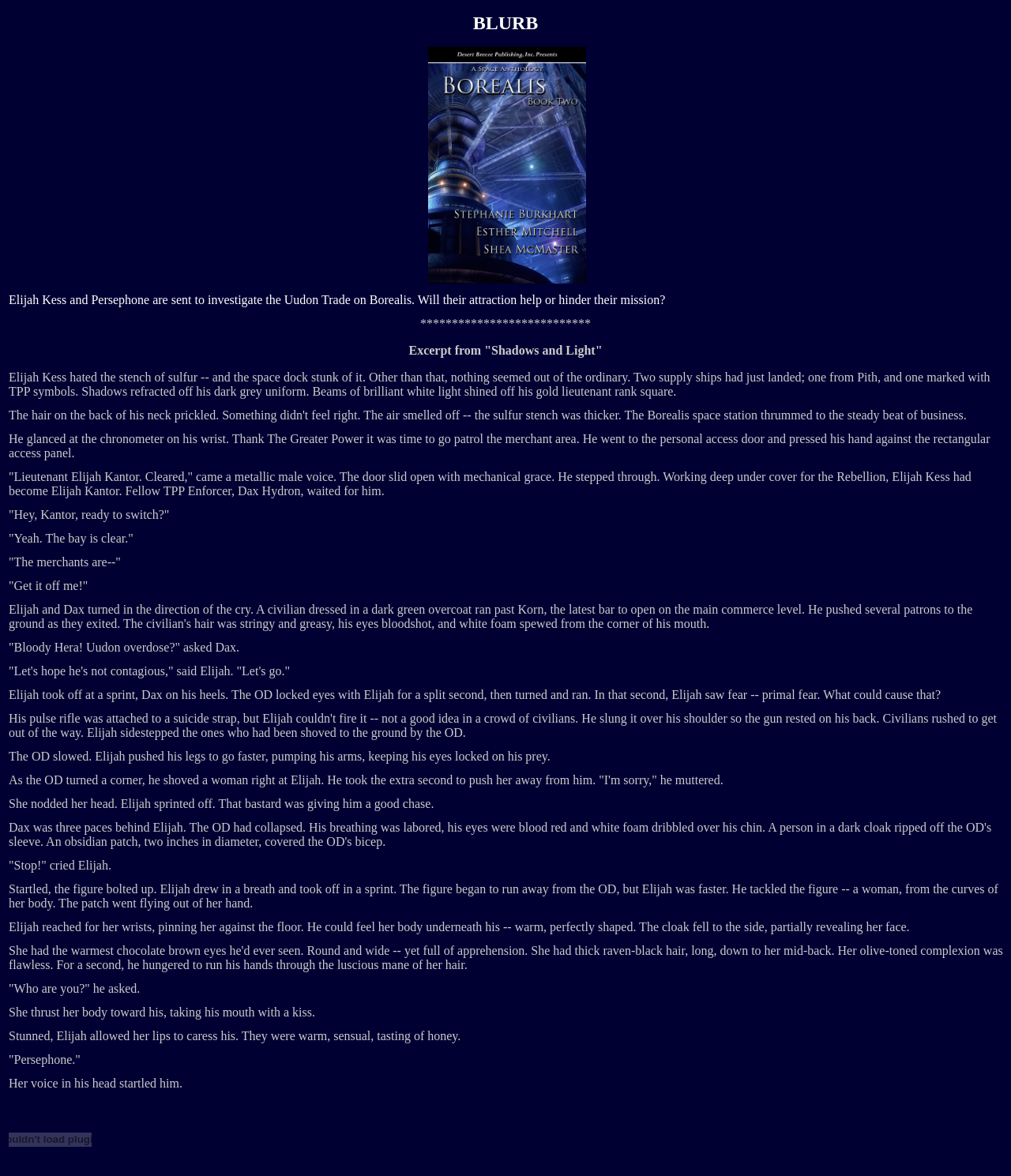What is the setting of the story?
Refer to the image and provide a thorough answer to the question.

The setting of the story appears to be a space dock, as mentioned in the text where Elijah is described as being at the space dock and smelling the stench of sulfur.